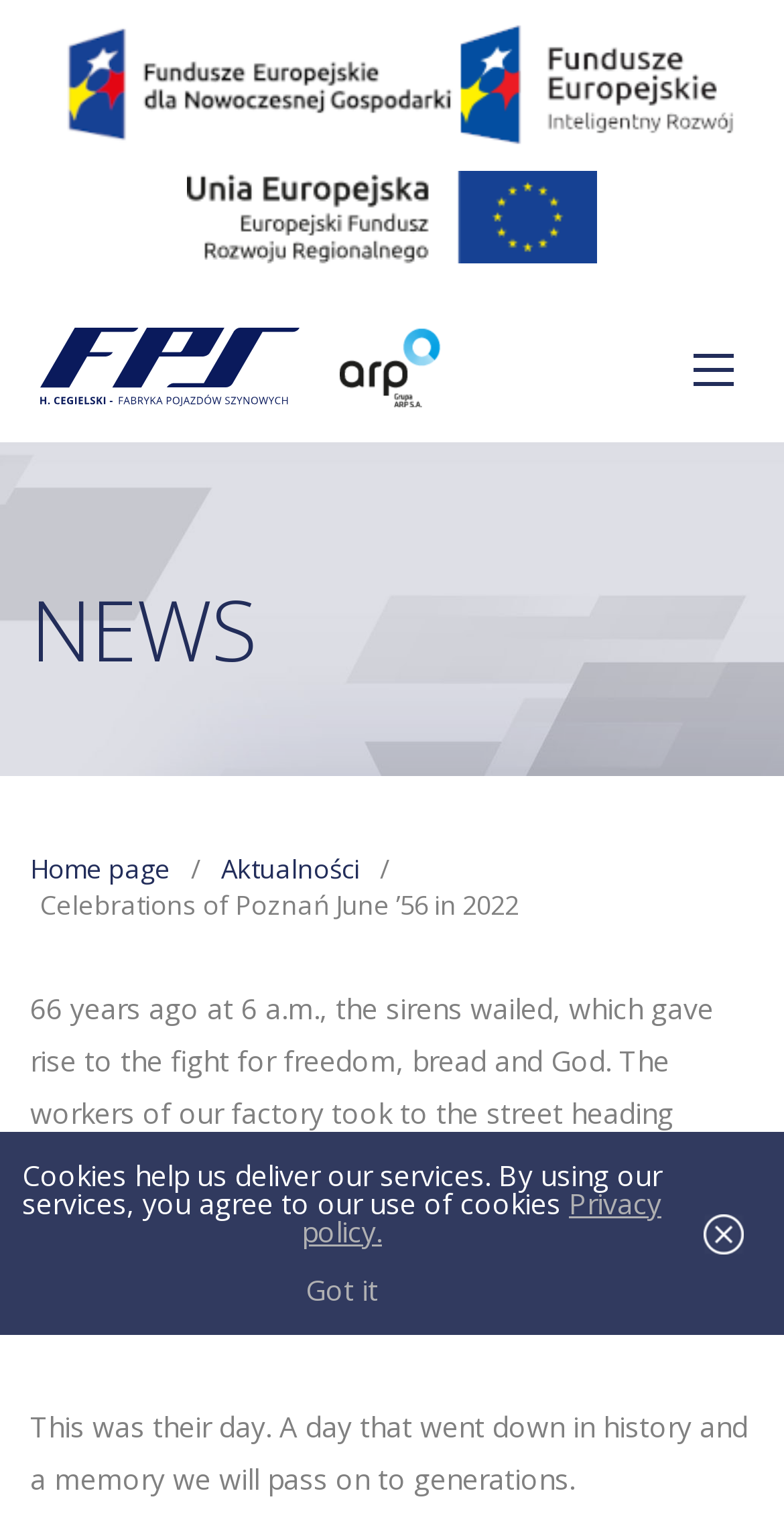Describe all visible elements and their arrangement on the webpage.

The webpage appears to be a commemorative page for the Poznań June '56 celebrations in 2022. At the top, there is a prominent banner with a link and an image, taking up most of the width. Below this, there are two more links with images, positioned side by side.

On the top-right corner, there is a button. Below the banner, there are two links, one with the text "fpspoznan" and an image, and another with no text. 

The main content of the page is divided into sections. The first section has a heading "NEWS" in a large font. Below this, there are two links, "Home page" and "Aktualności", positioned side by side.

The next section has a title "Celebrations of Poznań June ’56 in 2022" followed by a brief description of the event, which is a passage of text that spans multiple lines. The text describes the event that took place 66 years ago, where workers from a factory took to the streets, fighting for freedom, bread, and God.

Below this, there is another passage of text that summarizes the significance of the event, stating that it was a day that went down in history and will be passed on to future generations.

At the bottom of the page, there is a notice about cookies, stating that they are used to deliver services and that by using the services, users agree to the use of cookies. There are two links, "Privacy policy" and "Got it", positioned side by side. On the bottom-right corner, there is another link with no text.